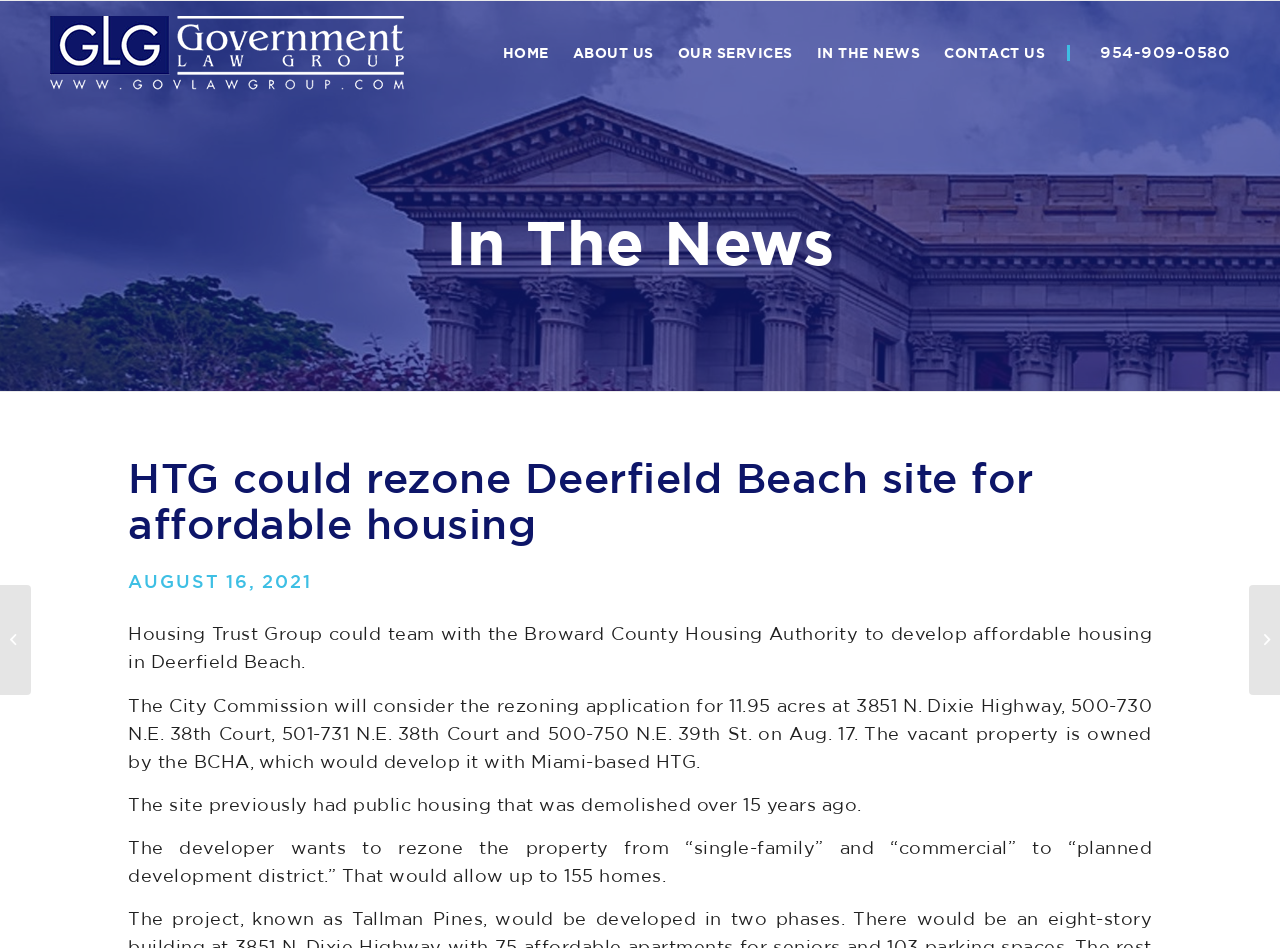Refer to the image and offer a detailed explanation in response to the question: How many homes are planned for the development?

The number of homes planned for the development is up to 155, as mentioned in the text content of the webpage, specifically the sentence 'That would allow up to 155 homes'.